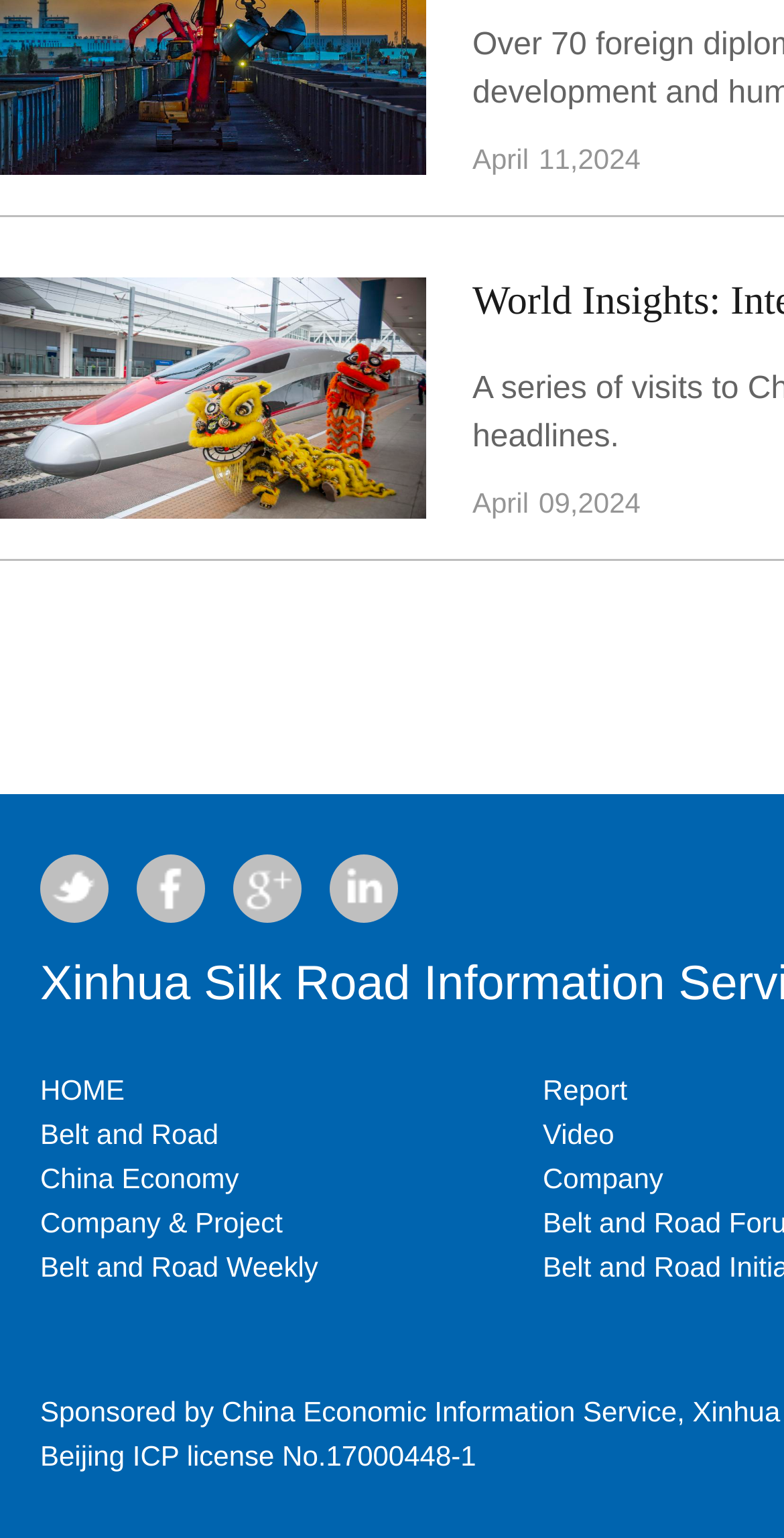Please identify the bounding box coordinates of the area that needs to be clicked to follow this instruction: "Check out Belt and Road".

[0.051, 0.727, 0.279, 0.748]